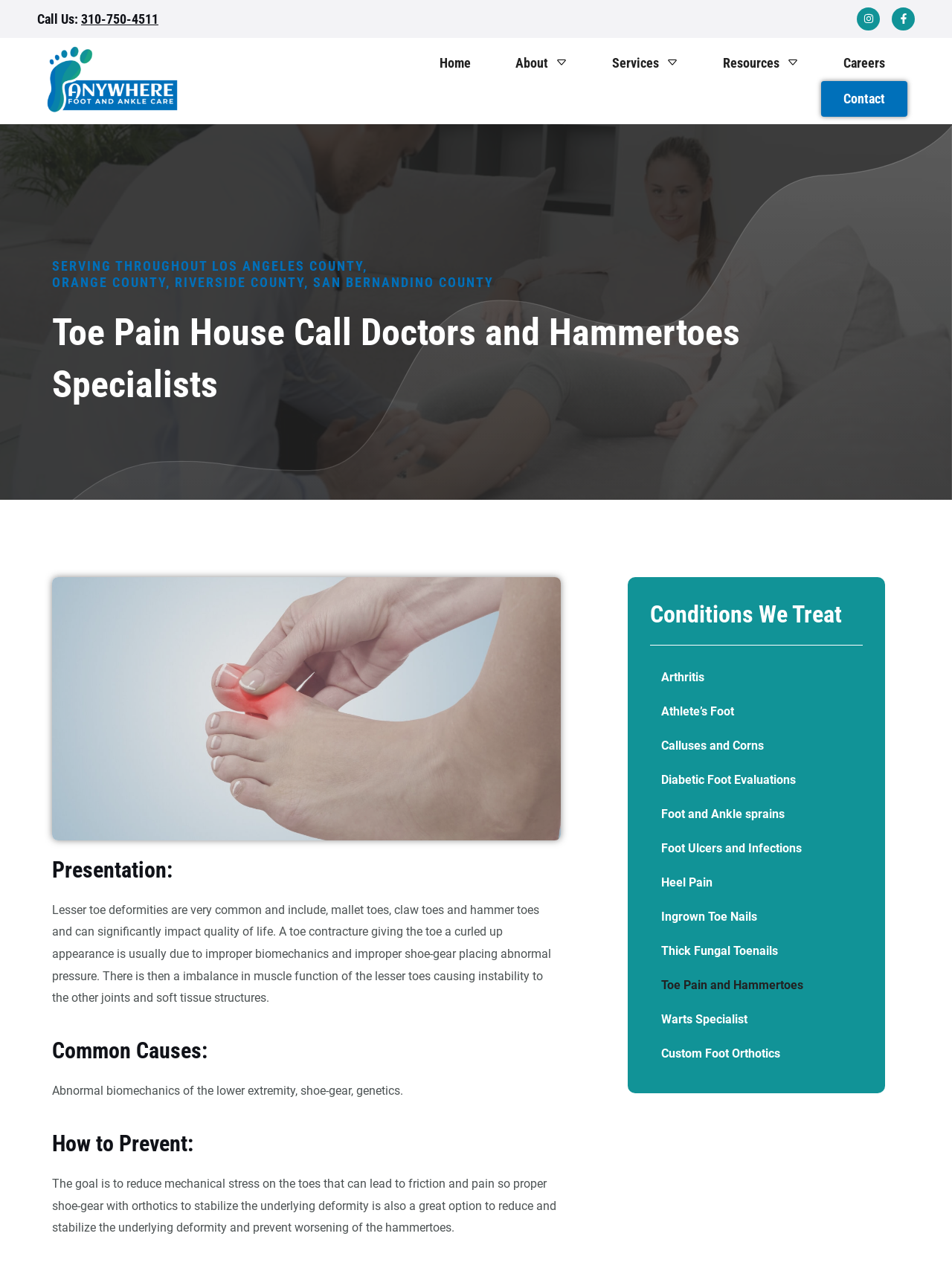Identify the main title of the webpage and generate its text content.

Toe Pain House Call Doctors and Hammertoes Specialists